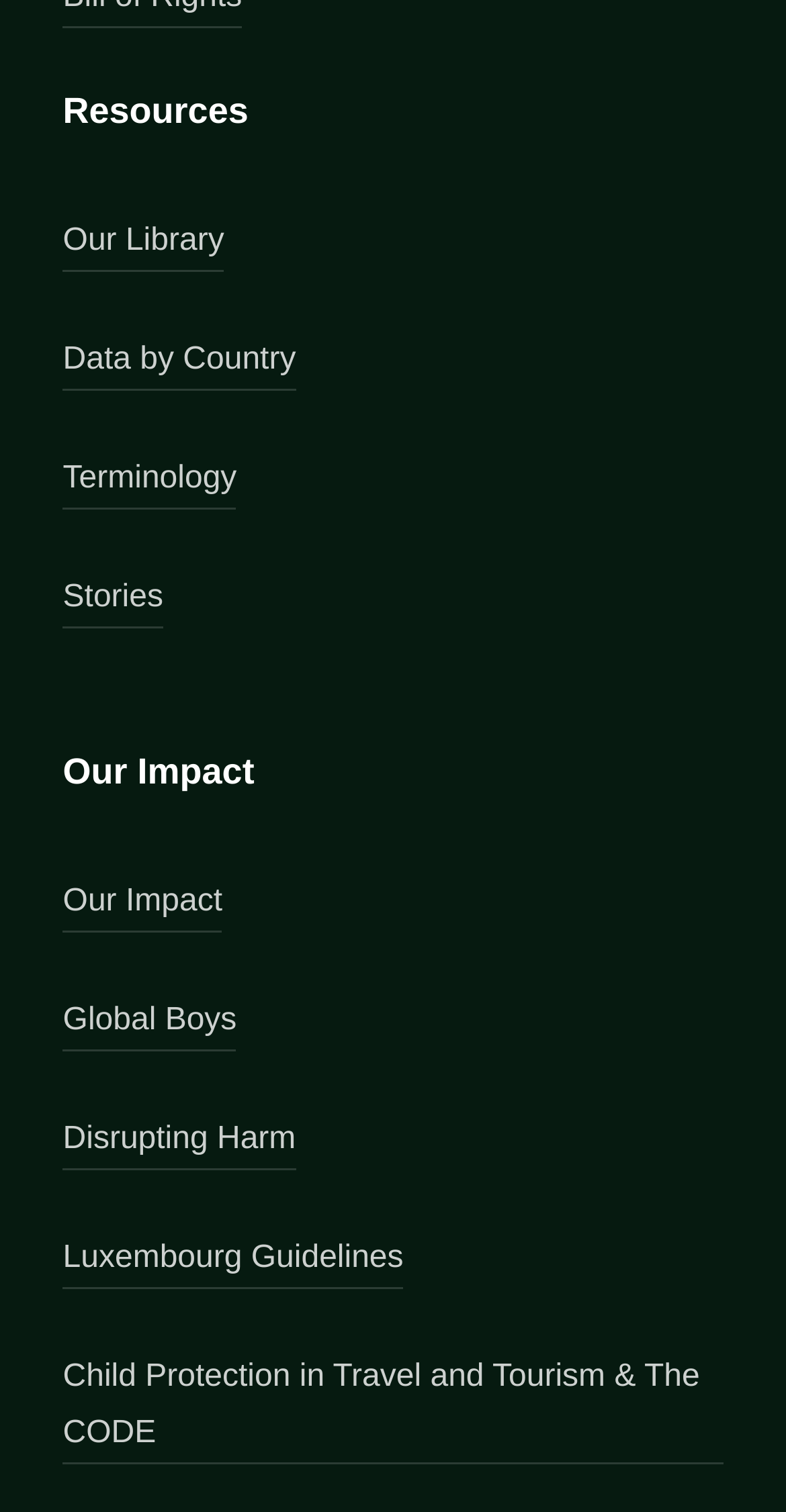Determine the coordinates of the bounding box for the clickable area needed to execute this instruction: "Click the button to add star again".

None